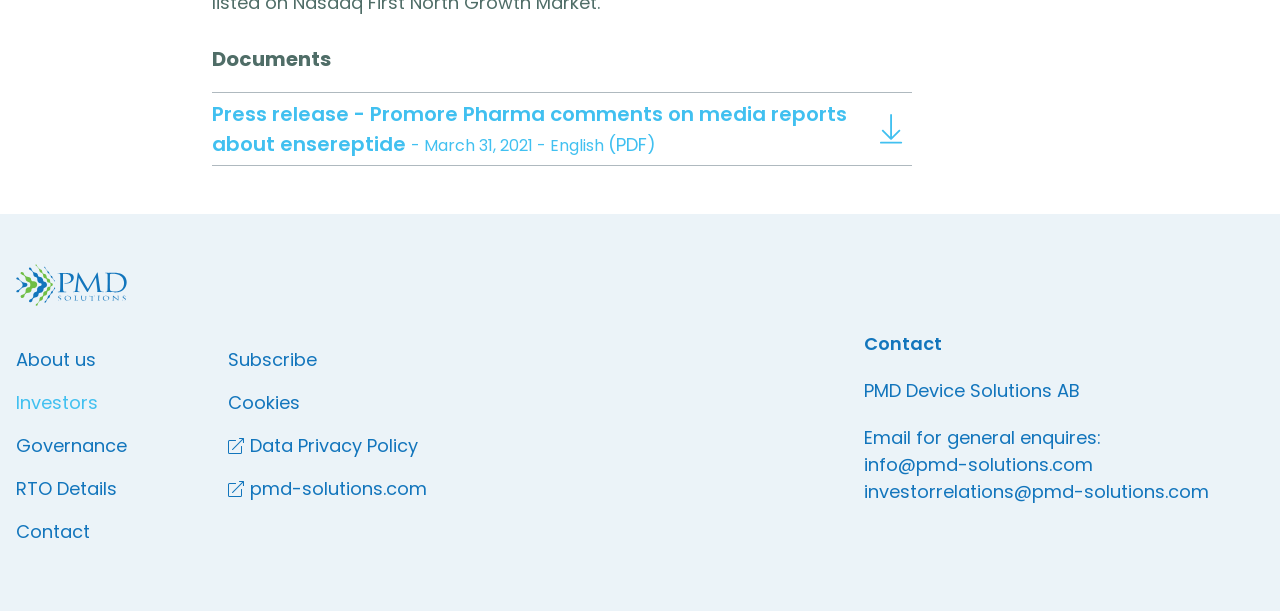Pinpoint the bounding box coordinates of the element that must be clicked to accomplish the following instruction: "Open press release". The coordinates should be in the format of four float numbers between 0 and 1, i.e., [left, top, right, bottom].

[0.166, 0.162, 0.712, 0.261]